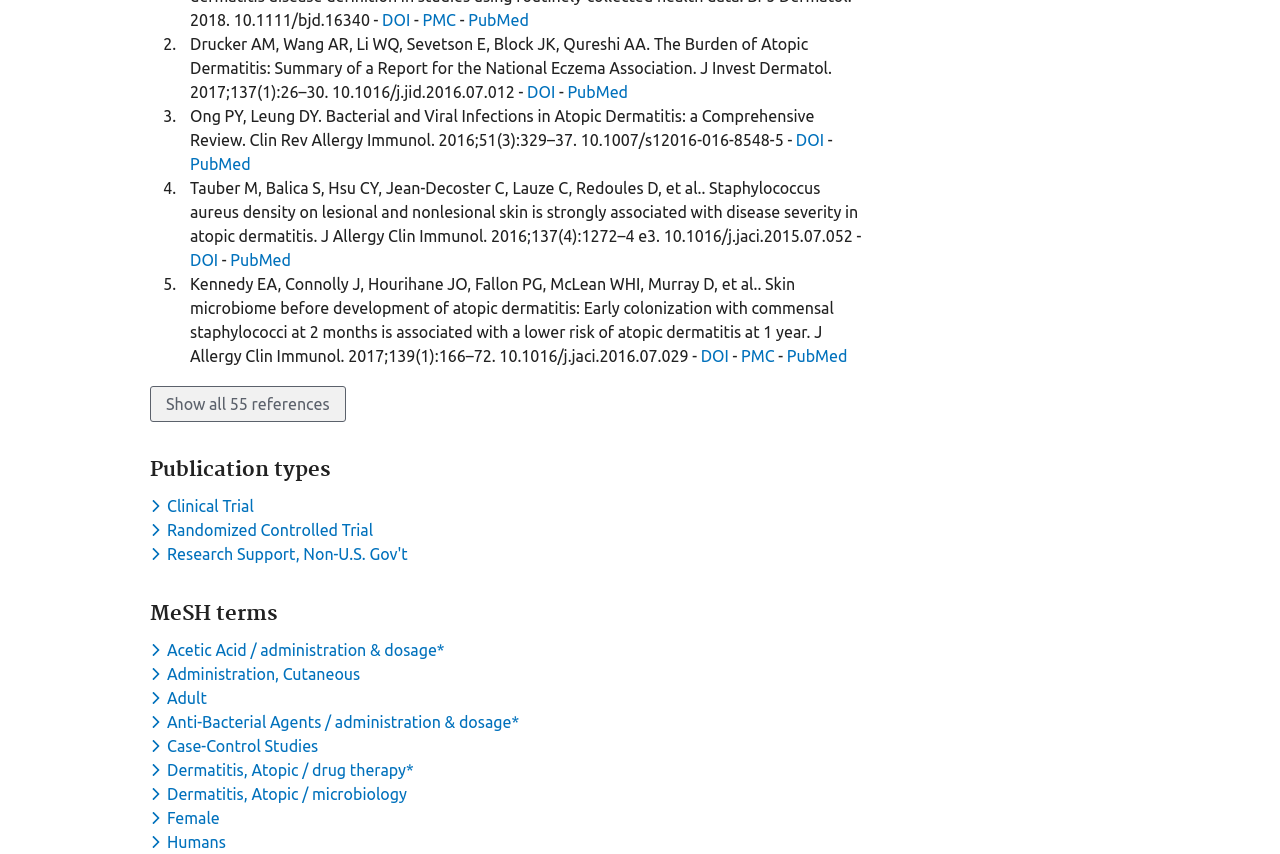Using floating point numbers between 0 and 1, provide the bounding box coordinates in the format (top-left x, top-left y, bottom-right x, bottom-right y). Locate the UI element described here: Research Support, Non-U.S. Gov't

[0.117, 0.638, 0.322, 0.659]